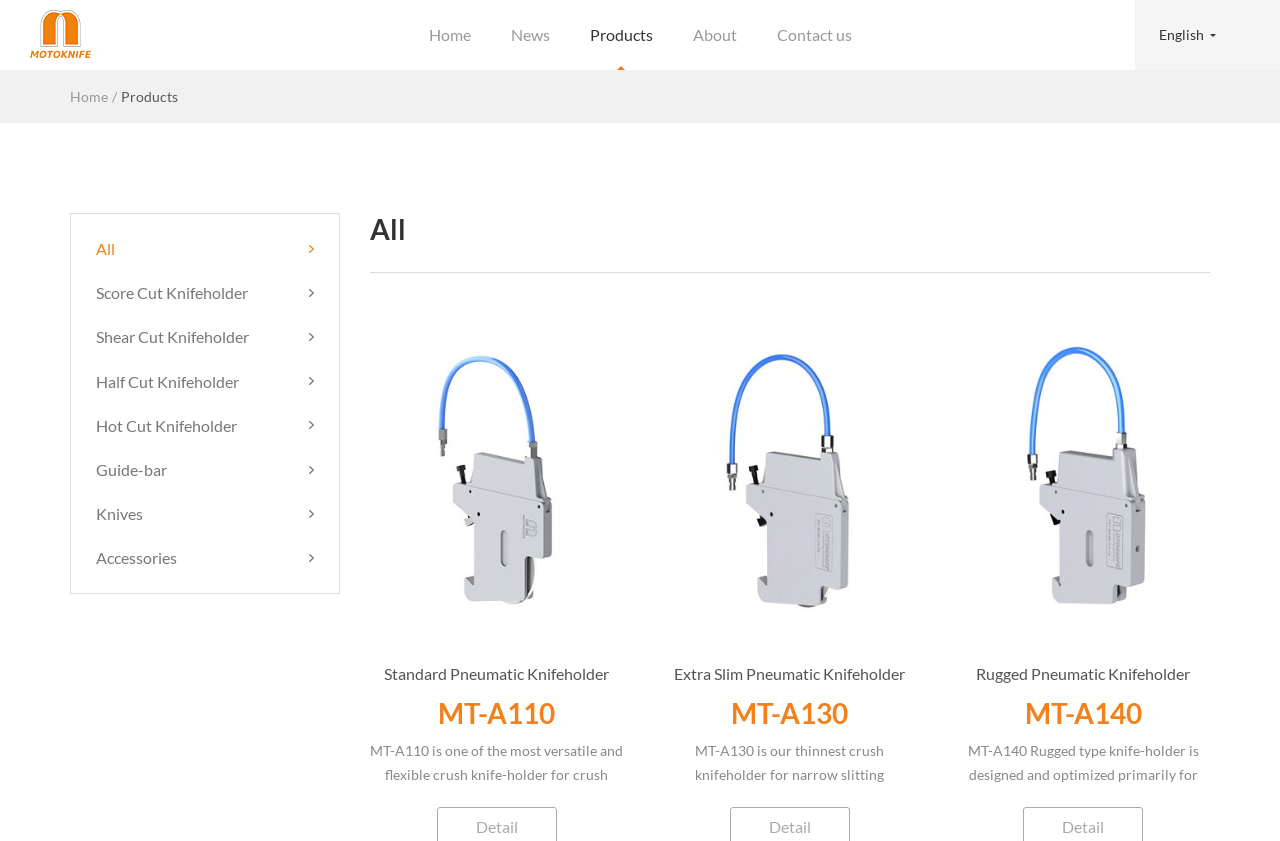Determine the bounding box coordinates for the UI element described. Format the coordinates as (top-left x, top-left y, bottom-right x, bottom-right y) and ensure all values are between 0 and 1. Element description: Accessories

[0.075, 0.652, 0.245, 0.675]